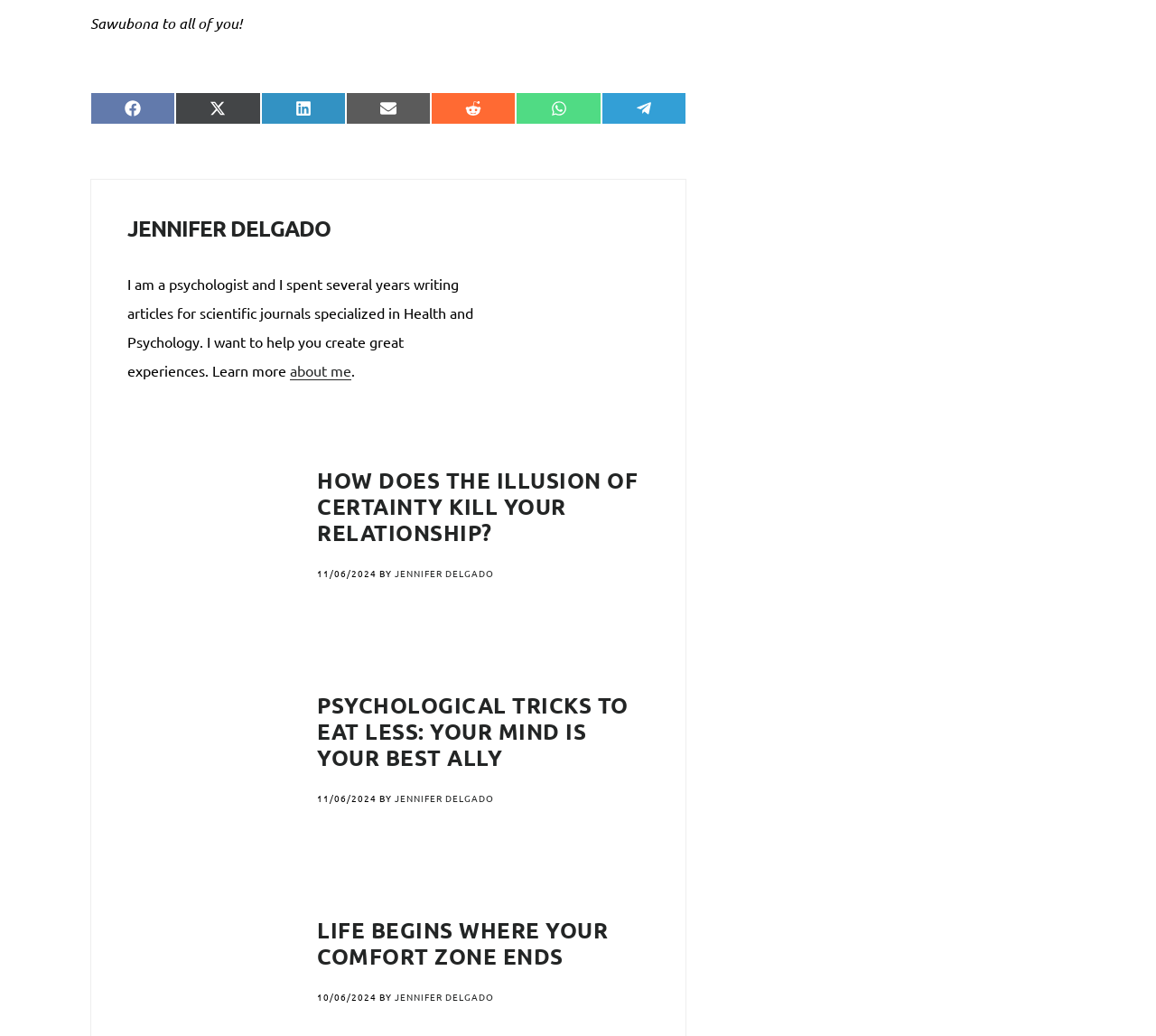Please answer the following question using a single word or phrase: 
What is the date of the article 'How does the illusion of certainty kill your relationship?'?

11/06/2024